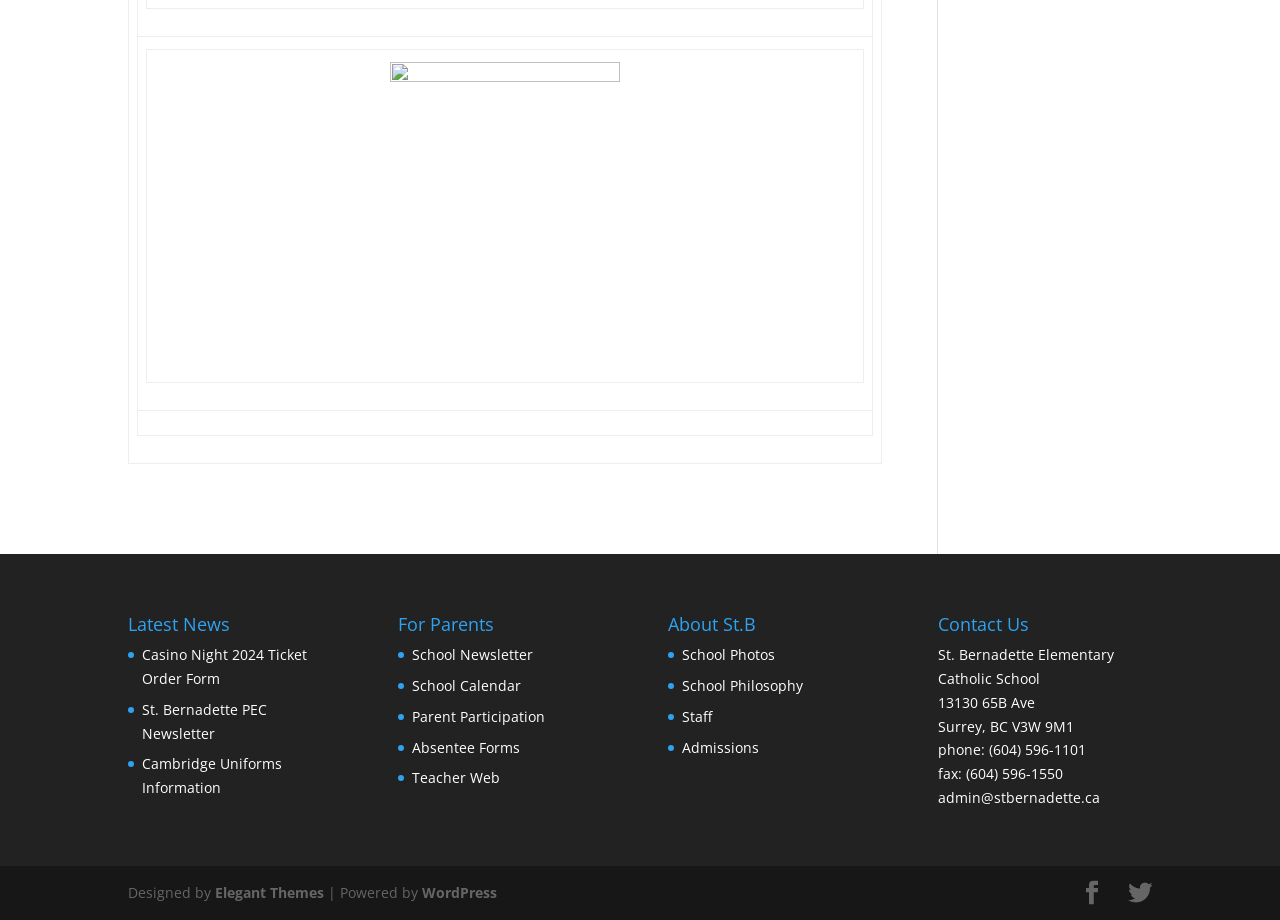Pinpoint the bounding box coordinates of the clickable element to carry out the following instruction: "View School Photos."

[0.533, 0.701, 0.606, 0.722]